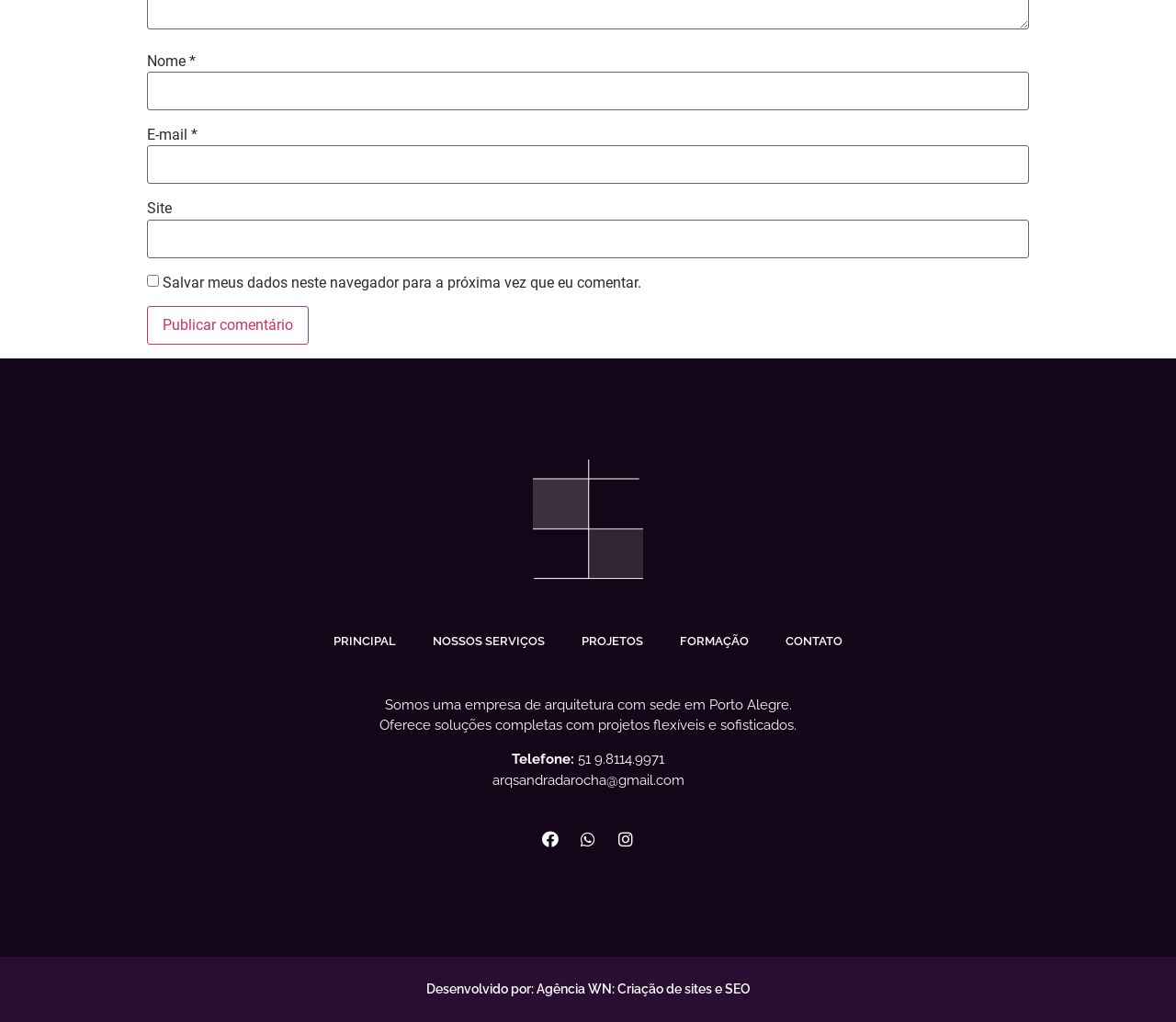Determine the bounding box coordinates of the clickable region to follow the instruction: "Enter your name".

[0.125, 0.07, 0.875, 0.108]